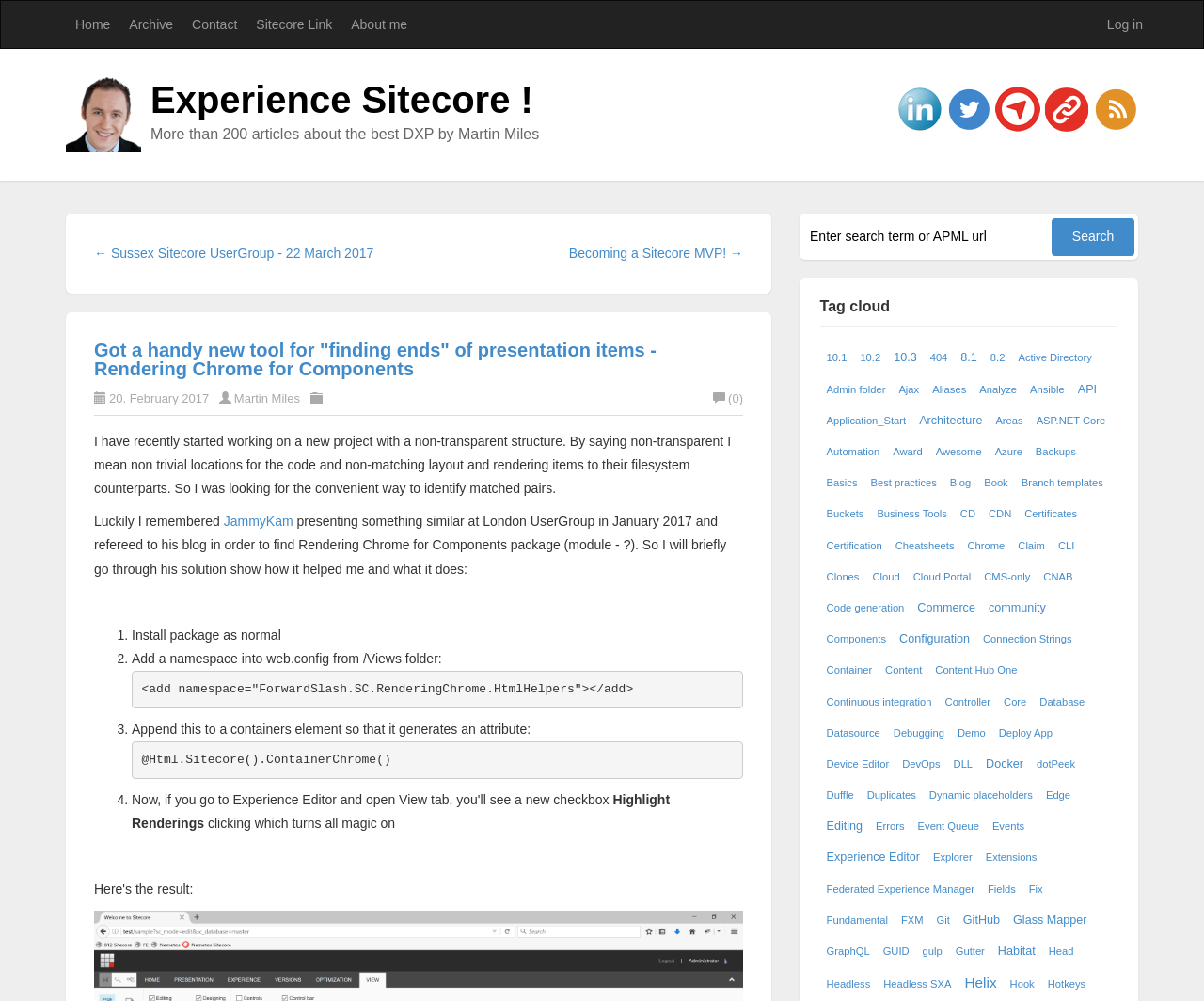Identify the primary heading of the webpage and provide its text.

Experience Sitecore !